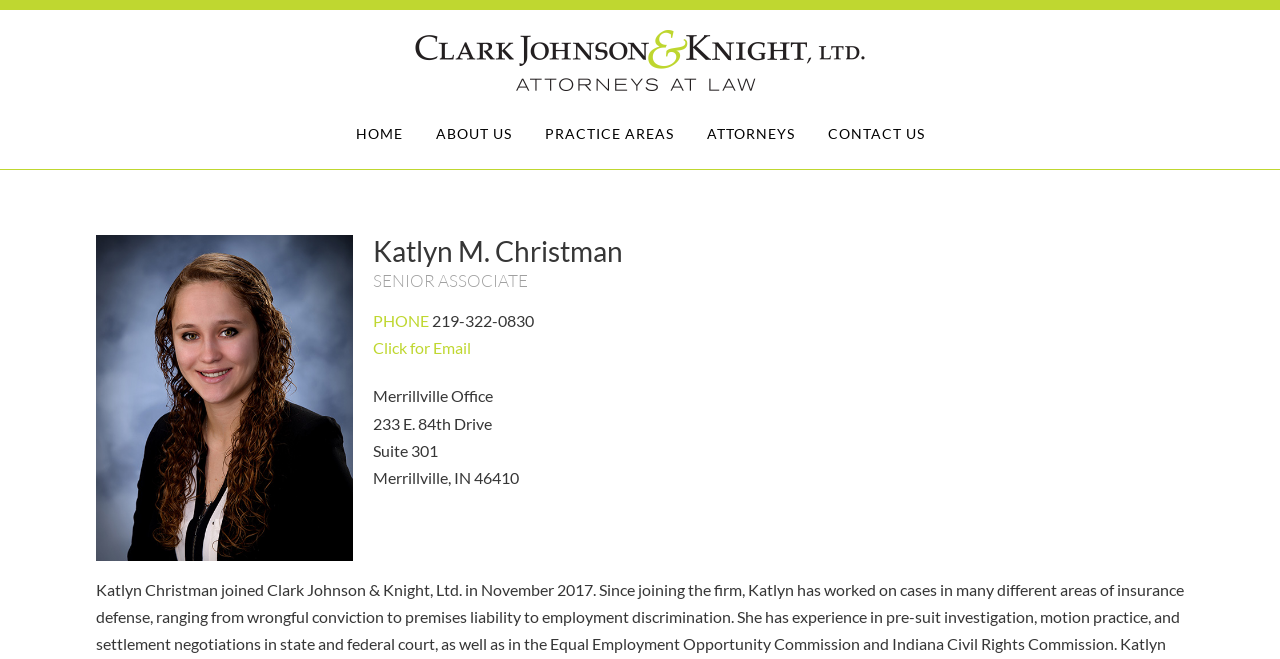What is the title of Katlyn M. Christman's profile?
Deliver a detailed and extensive answer to the question.

I found the heading element that displays the title of Katlyn M. Christman's profile, which is simply her name.